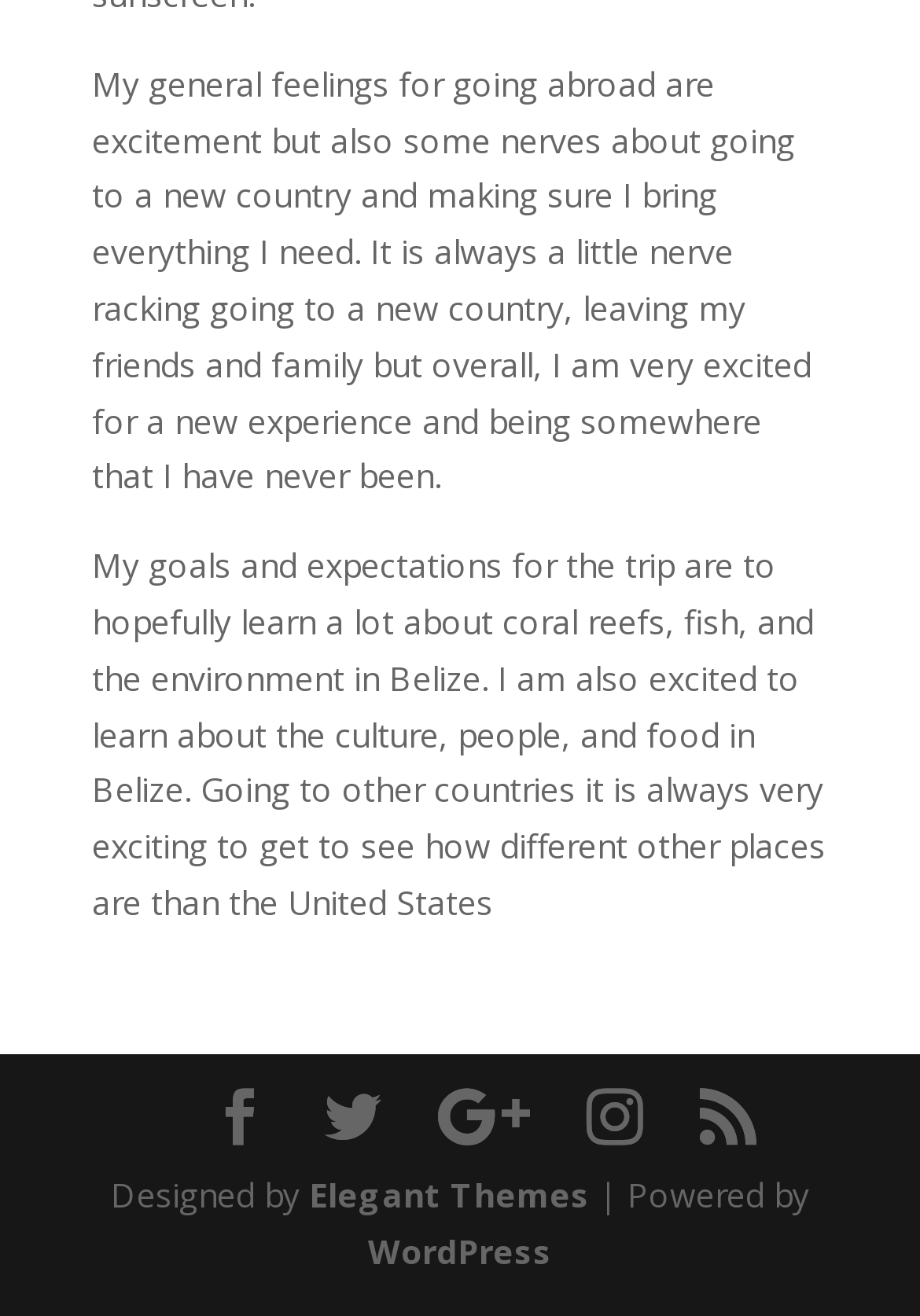Using the provided element description "Elegant Themes", determine the bounding box coordinates of the UI element.

[0.336, 0.892, 0.641, 0.926]